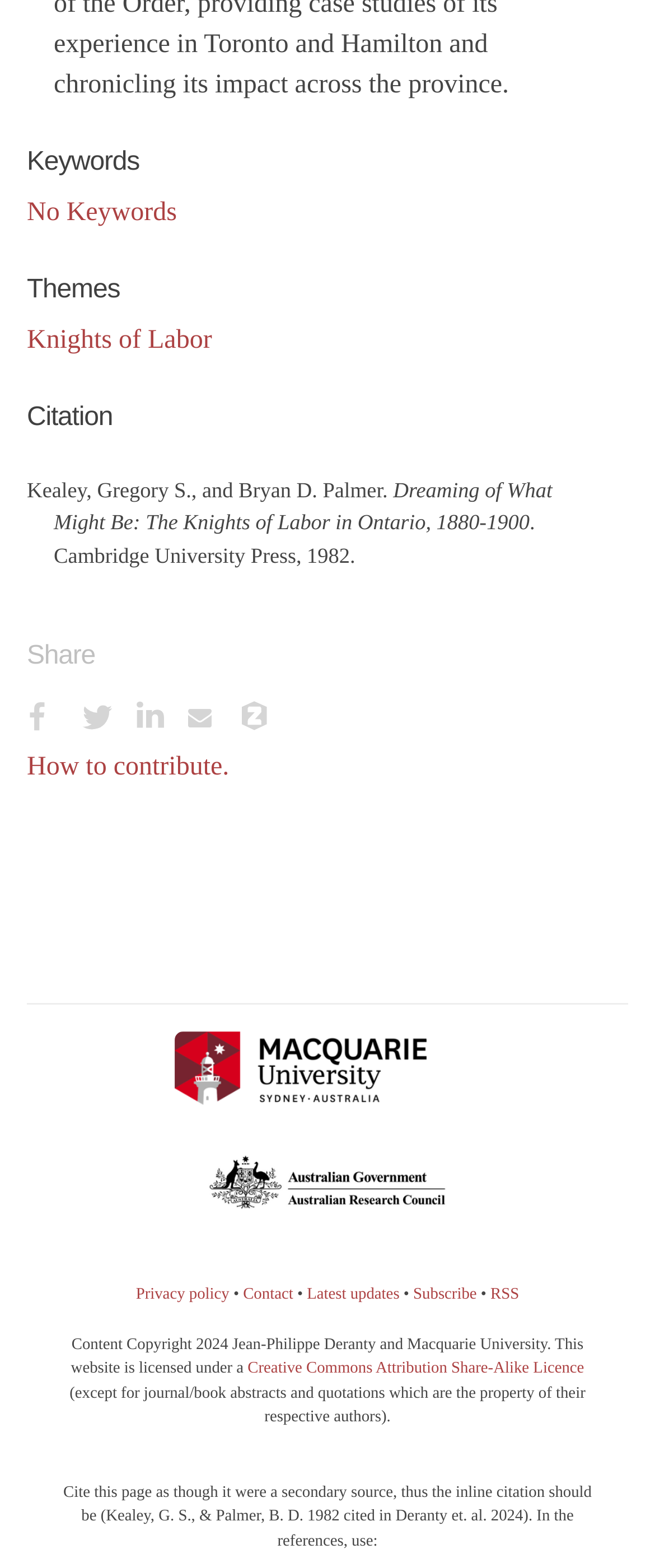Please specify the bounding box coordinates of the clickable region necessary for completing the following instruction: "Share this on Facebook". The coordinates must consist of four float numbers between 0 and 1, i.e., [left, top, right, bottom].

[0.041, 0.438, 0.123, 0.476]